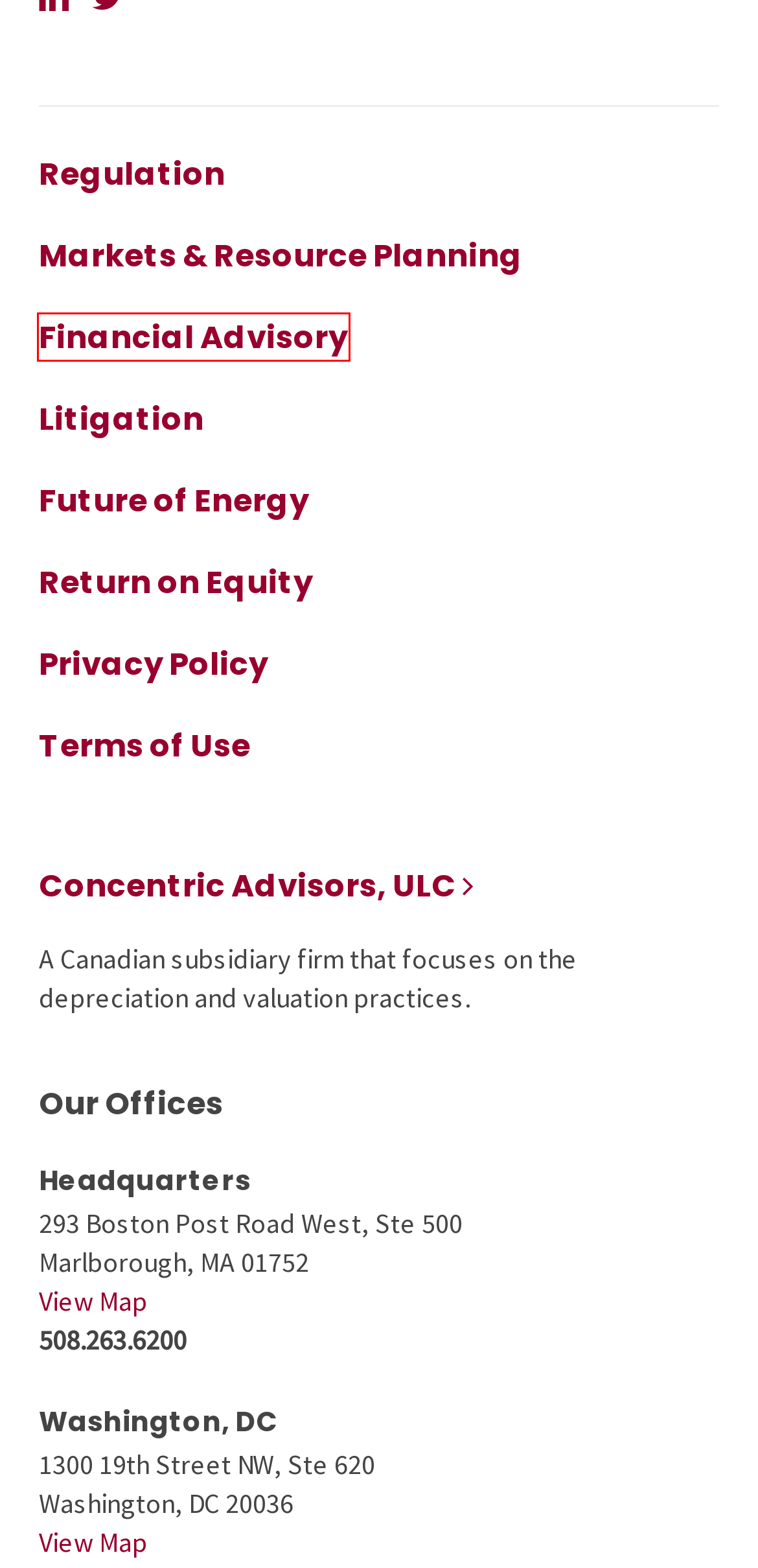View the screenshot of the webpage containing a red bounding box around a UI element. Select the most fitting webpage description for the new page shown after the element in the red bounding box is clicked. Here are the candidates:
A. Markets & Resource Planning - Concentric Energy Advisors
B. Website Terms of Use - Concentric Energy Advisors
C. Financial Advisory - Concentric Energy Advisors
D. Litigation and Arbitration - Concentric Energy Advisors
E. Concentric Advisors, ULC - Concentric Energy Advisors
F. Service Areas - Concentric Energy Advisors
G. Return on Equity - Concentric Energy Advisors
H. Utility Rate and Regulation Experts - Concentric Energy Advisors

C